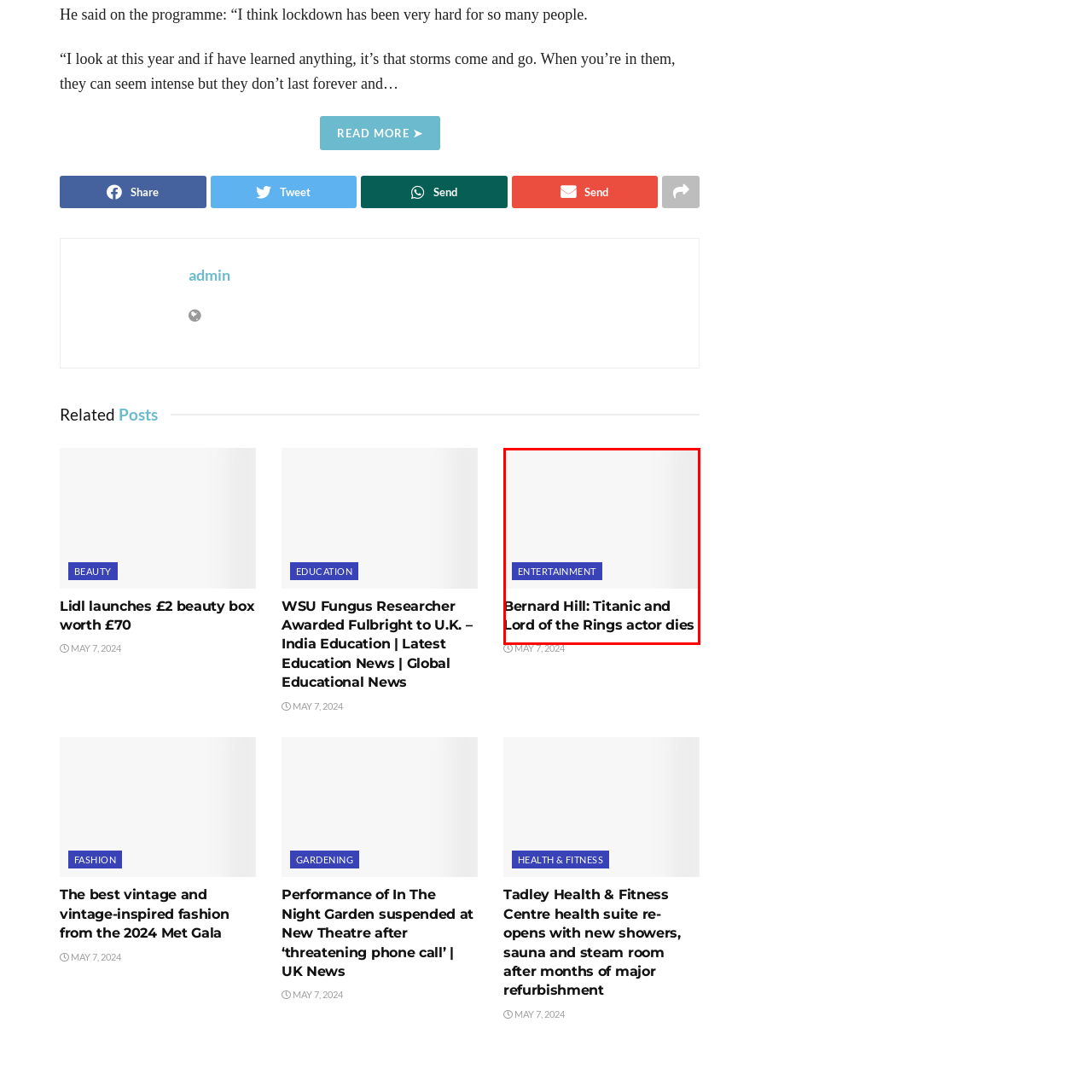Give a detailed narrative of the image enclosed by the red box.

The image features a bold headline announcing the passing of Bernard Hill, an actor known for his roles in iconic films such as "Titanic" and "The Lord of the Rings." Below the headline, a blue button labeled "ENTERTAINMENT" emphasizes the category of the news, indicating that this story falls within the entertainment section. This layout highlights the significance of Hill's contributions to cinema and the impact of his loss on fans and the film industry alike. The overall design suggests a formal announcement, drawing attention to the tribute for a celebrated figure in entertainment.